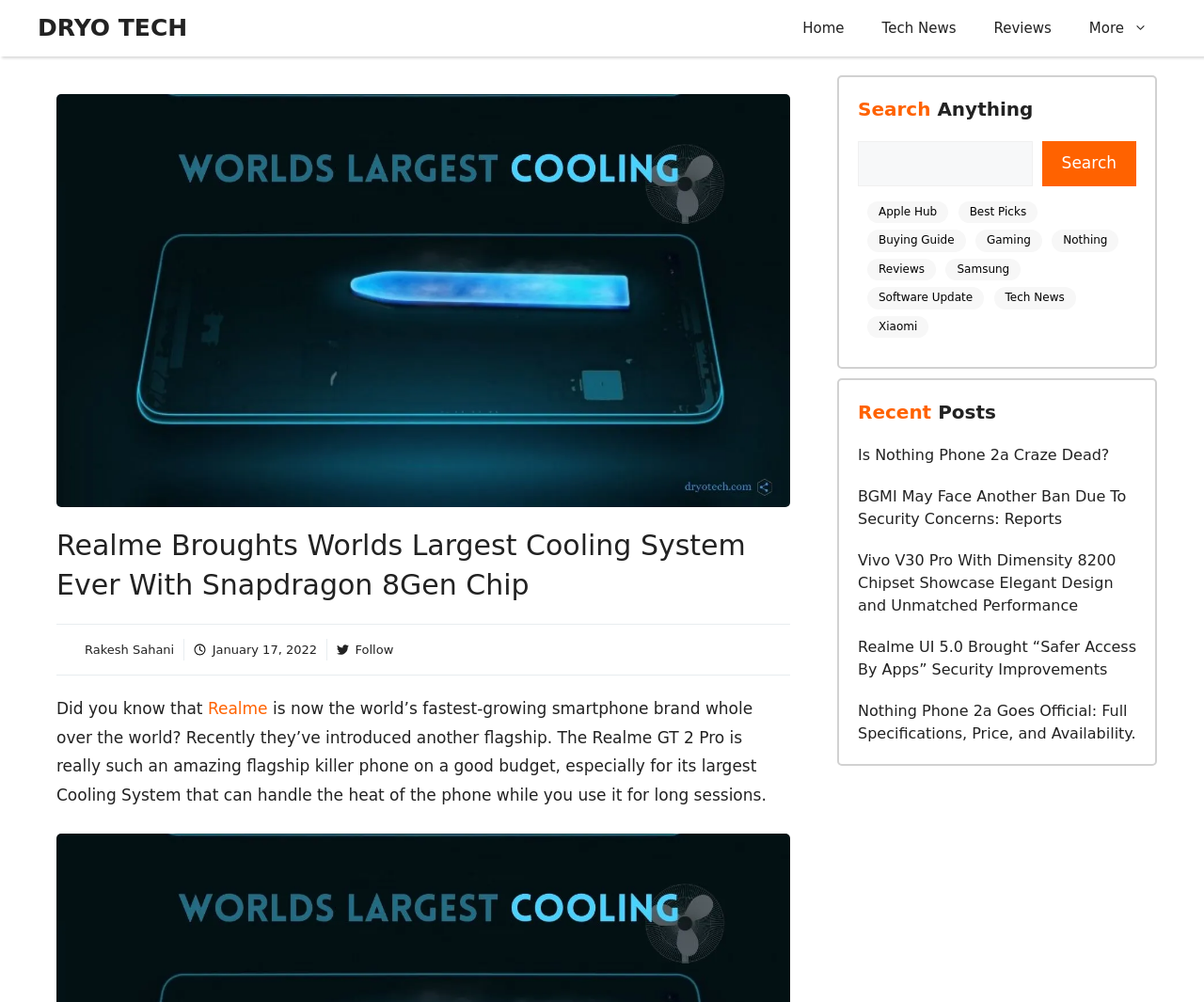What is the author's name of the article?
Please describe in detail the information shown in the image to answer the question.

The question asks for the author's name of the article. From the webpage, we can see that the link 'Rakesh Sahani' is mentioned below the image 'Photo of author', which indicates that 'Rakesh Sahani' is the author's name.